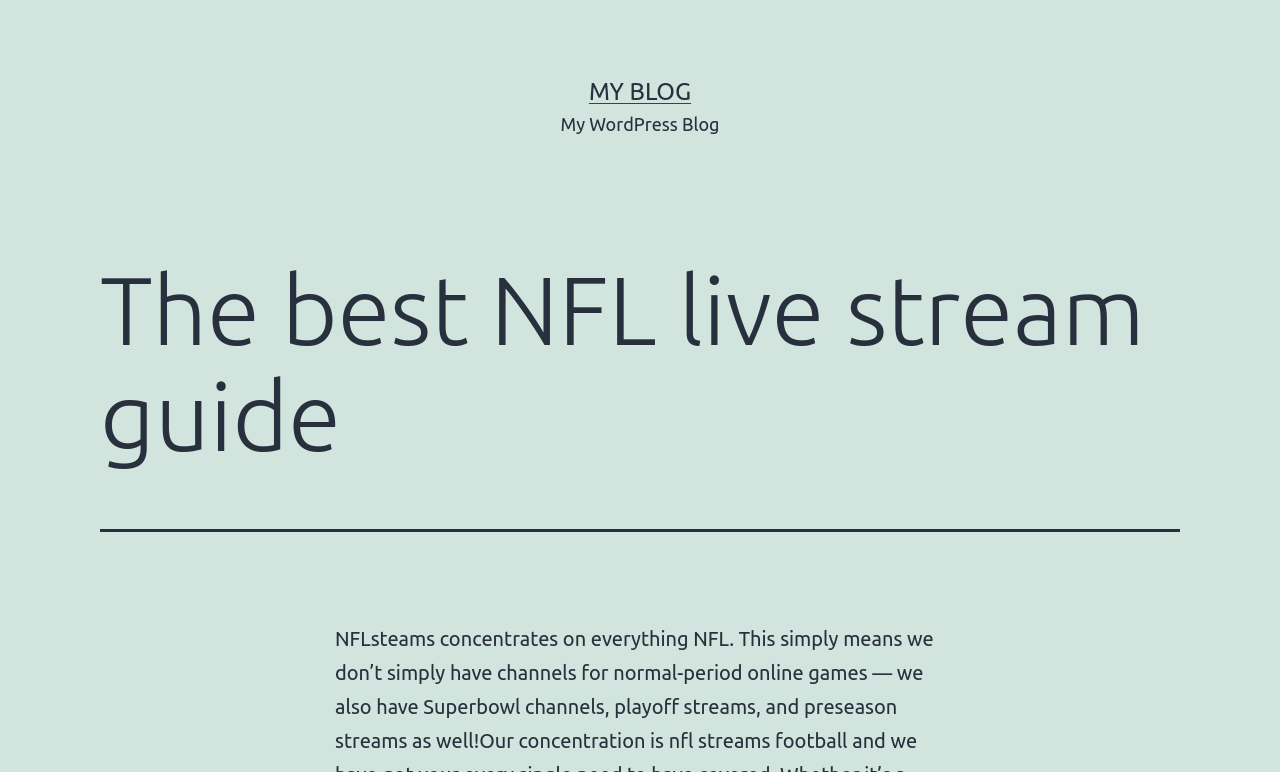Please find the bounding box coordinates in the format (top-left x, top-left y, bottom-right x, bottom-right y) for the given element description. Ensure the coordinates are floating point numbers between 0 and 1. Description: My Blog

[0.46, 0.101, 0.54, 0.136]